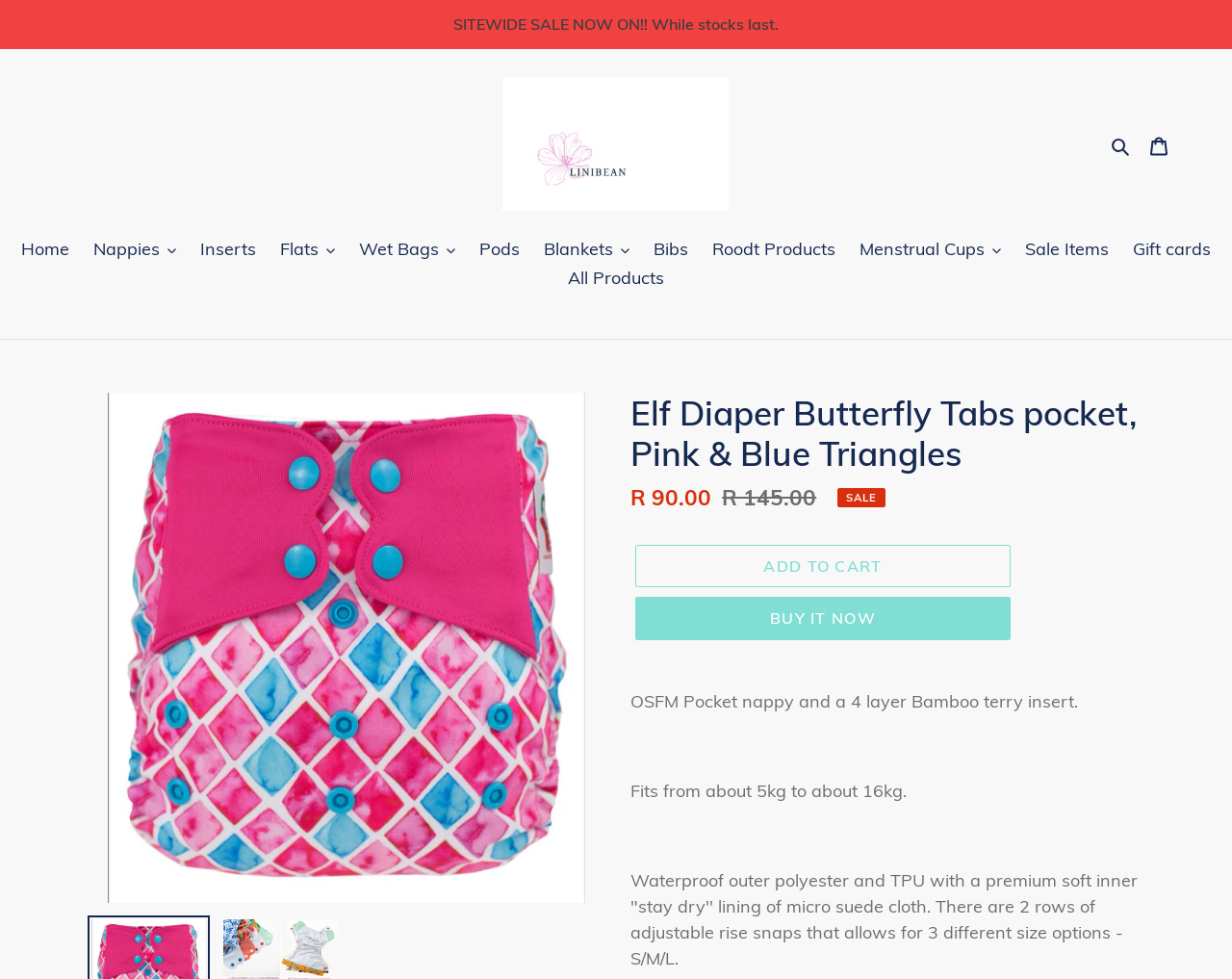Identify the coordinates of the bounding box for the element that must be clicked to accomplish the instruction: "Go to 'Home' page".

[0.009, 0.241, 0.064, 0.27]